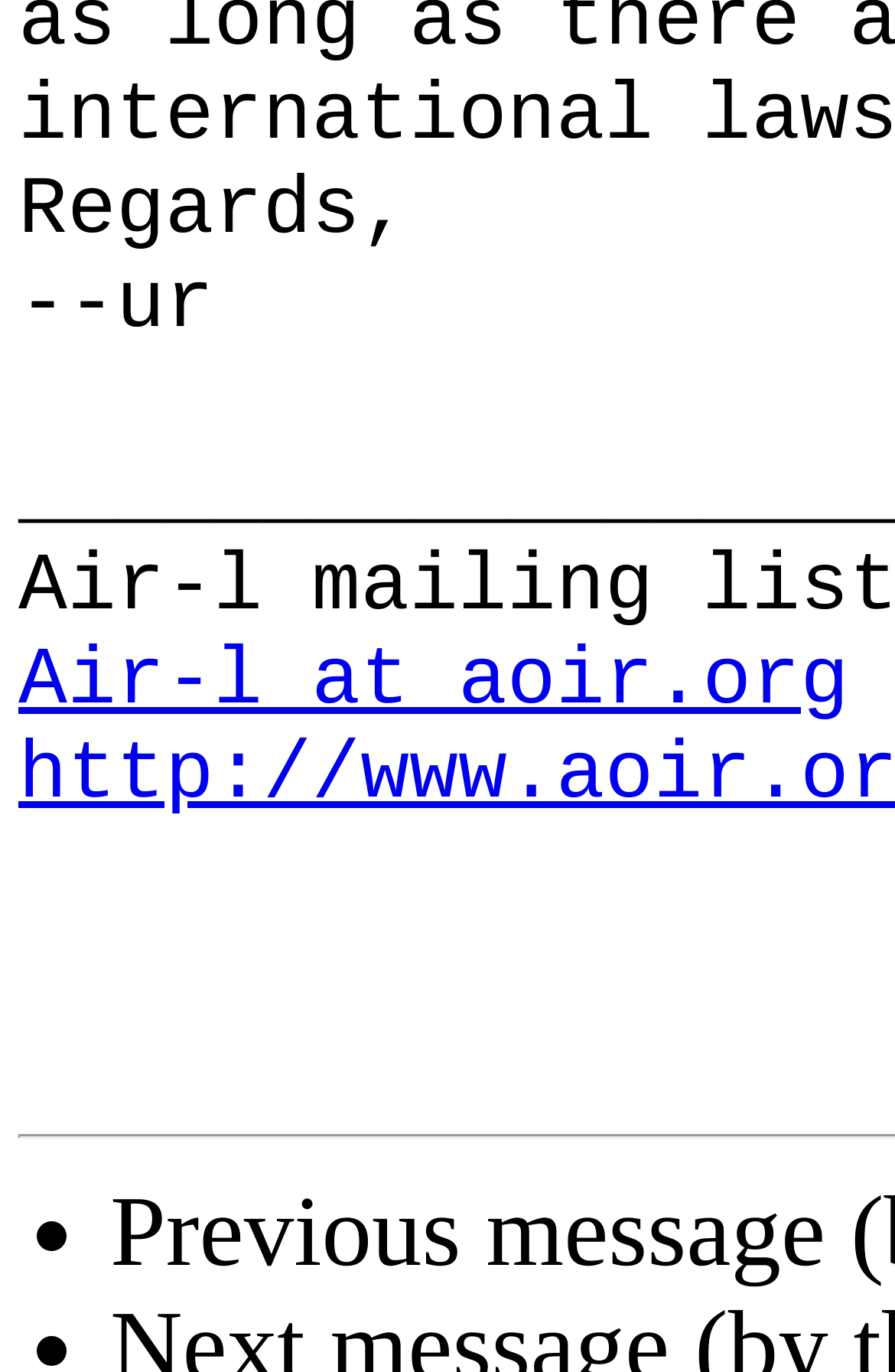Calculate the bounding box coordinates for the UI element based on the following description: "Air-l at aoir.org". Ensure the coordinates are four float numbers between 0 and 1, i.e., [left, top, right, bottom].

[0.021, 0.463, 0.952, 0.531]